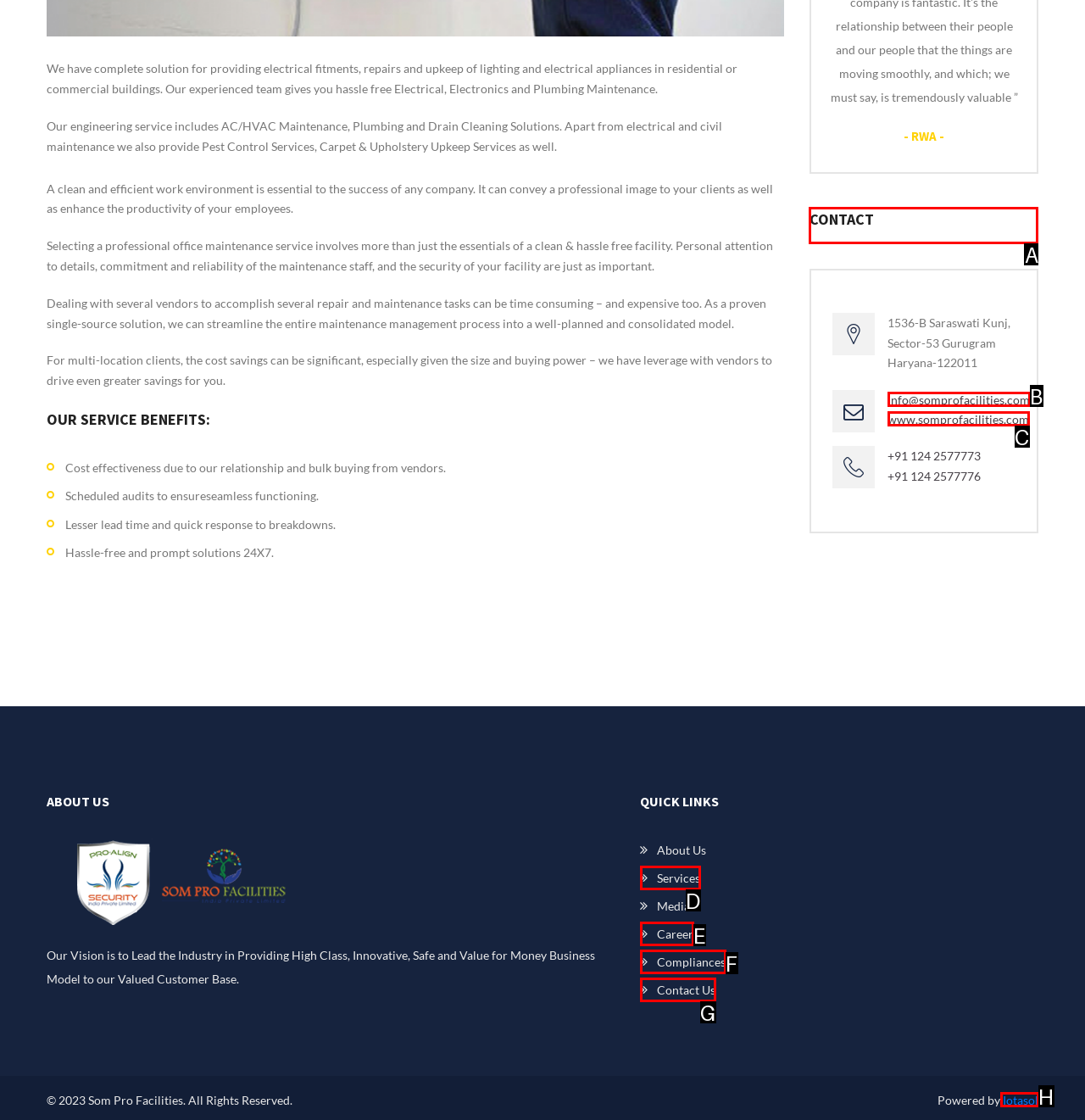Tell me which element should be clicked to achieve the following objective: view the company's contact information
Reply with the letter of the correct option from the displayed choices.

A